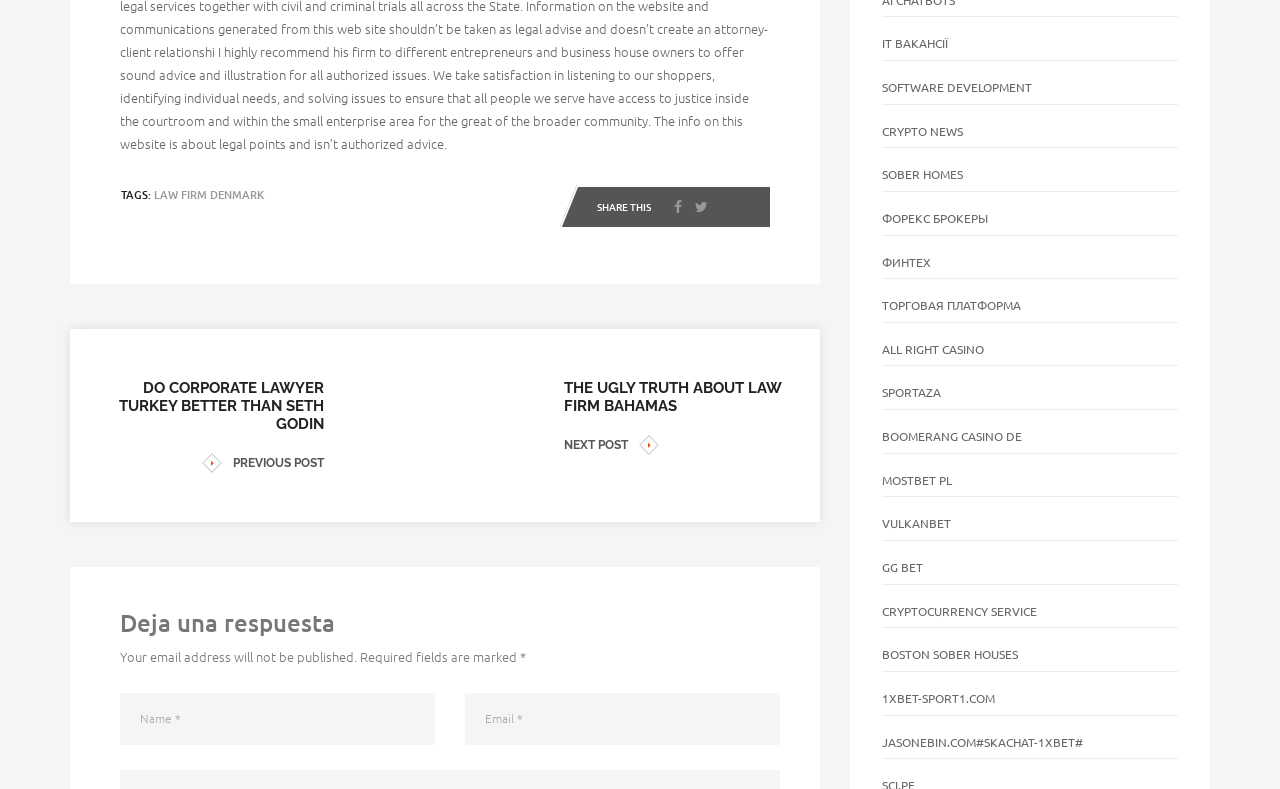Identify the bounding box coordinates of the region I need to click to complete this instruction: "Download Asphalt Xtreme Mod Apk".

None